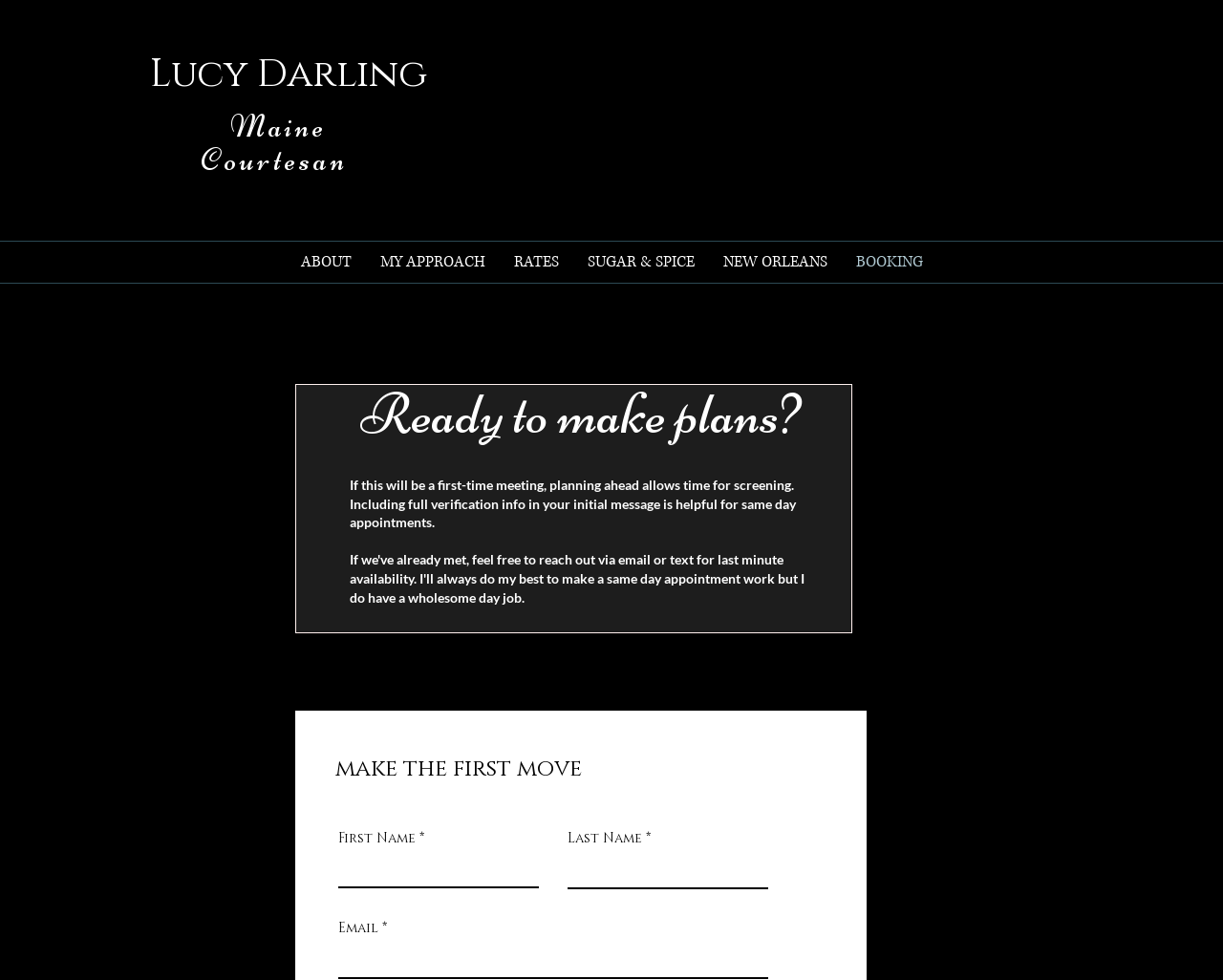Locate the bounding box coordinates of the area that needs to be clicked to fulfill the following instruction: "Enter your Email". The coordinates should be in the format of four float numbers between 0 and 1, namely [left, top, right, bottom].

[0.277, 0.956, 0.628, 0.999]